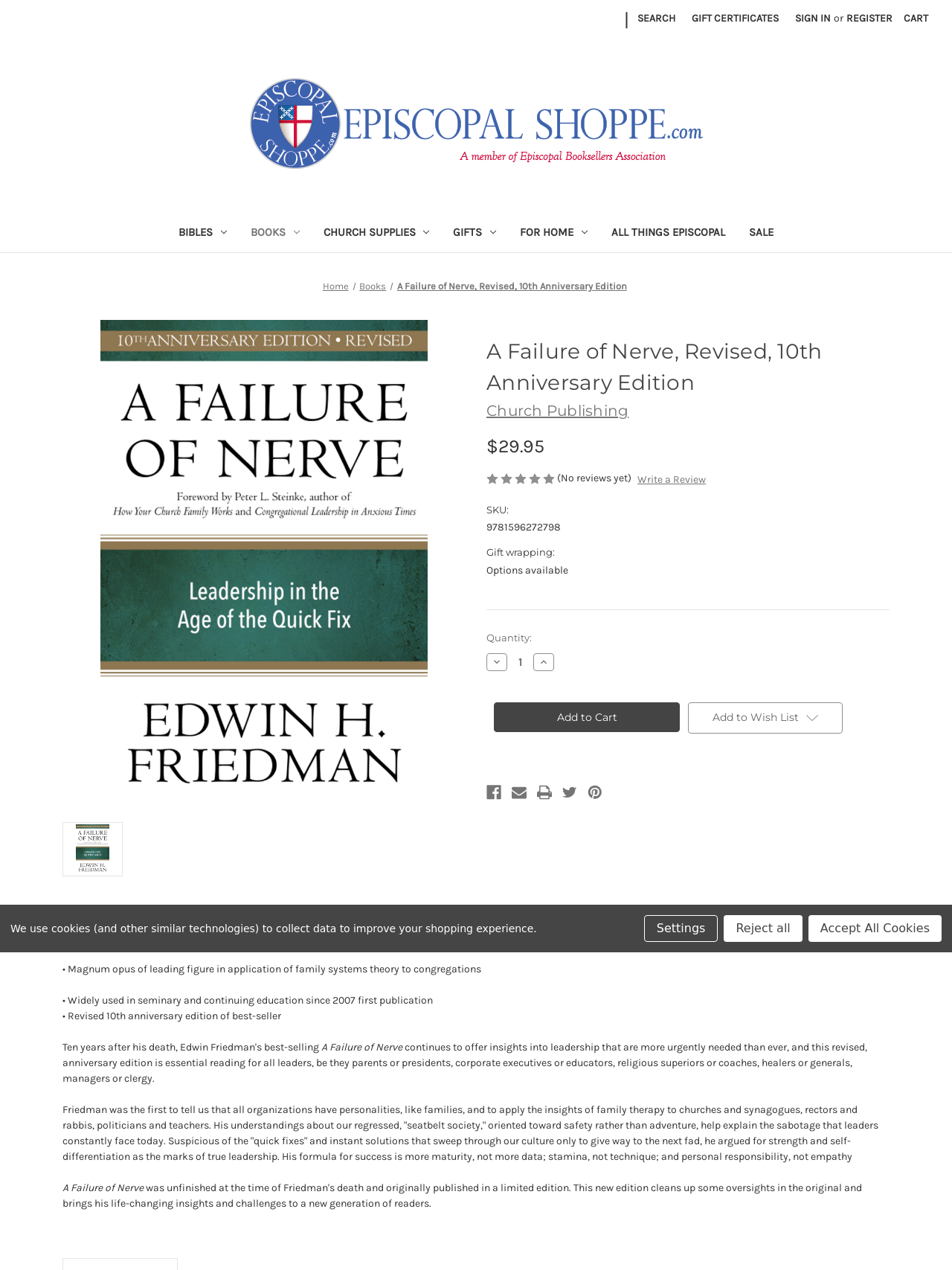Identify the main title of the webpage and generate its text content.

A Failure of Nerve, Revised, 10th Anniversary Edition